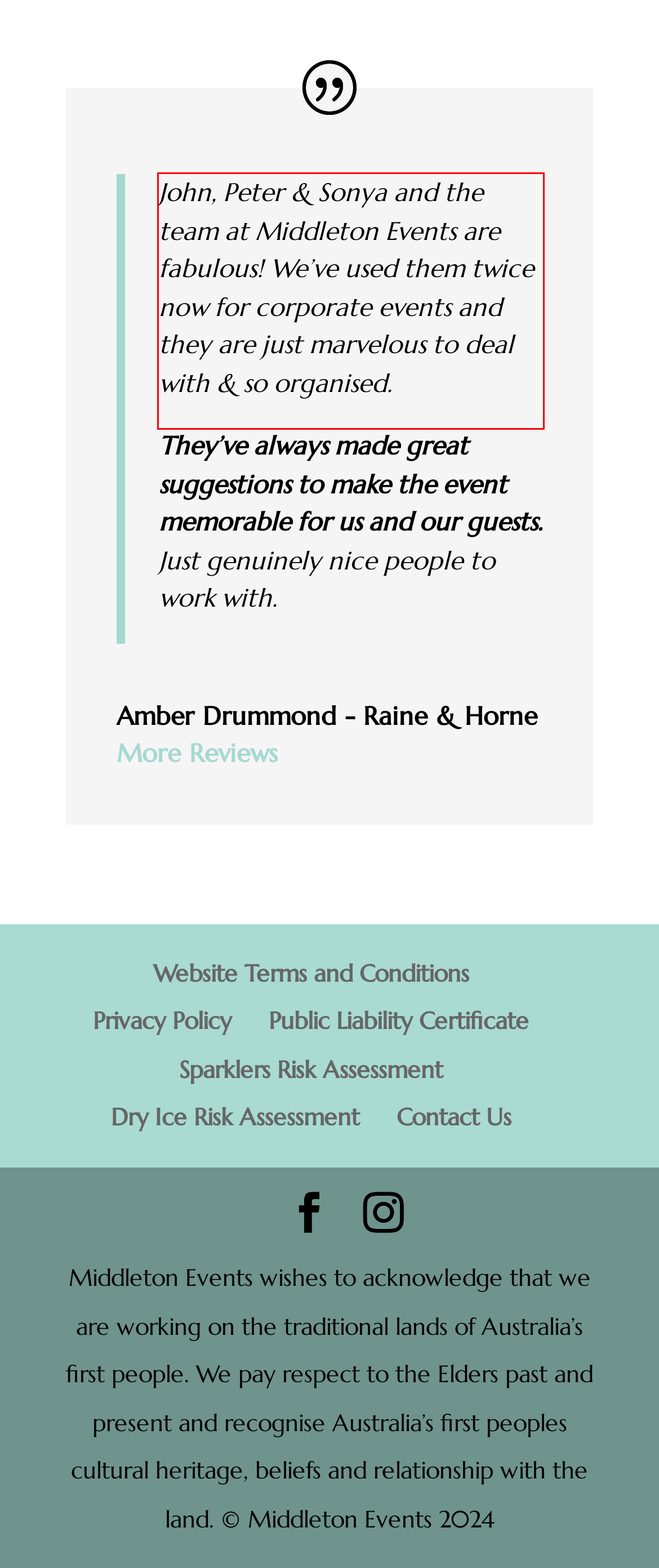Given a webpage screenshot, locate the red bounding box and extract the text content found inside it.

John, Peter & Sonya and the team at Middleton Events are fabulous! We’ve used them twice now for corporate events and they are just marvelous to deal with & so organised.